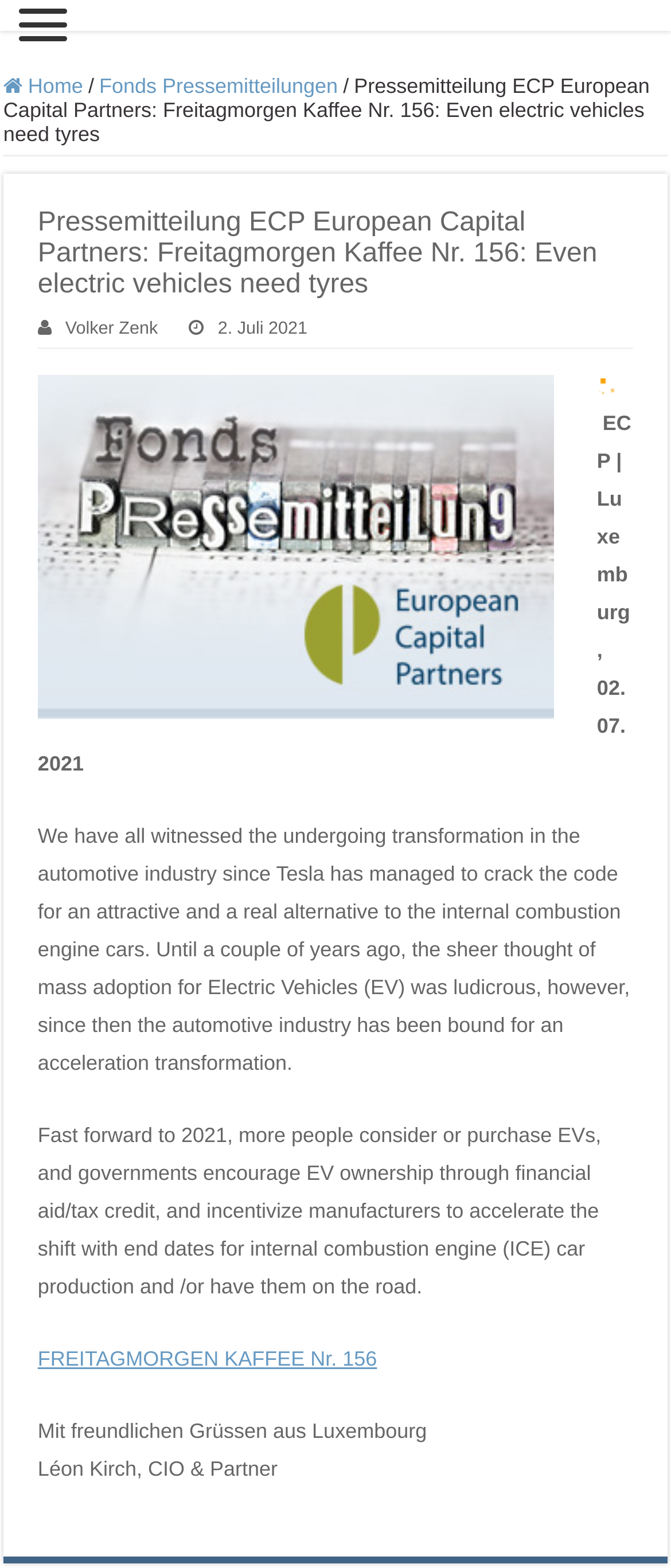Given the description of a UI element: "Search", identify the bounding box coordinates of the matching element in the webpage screenshot.

None